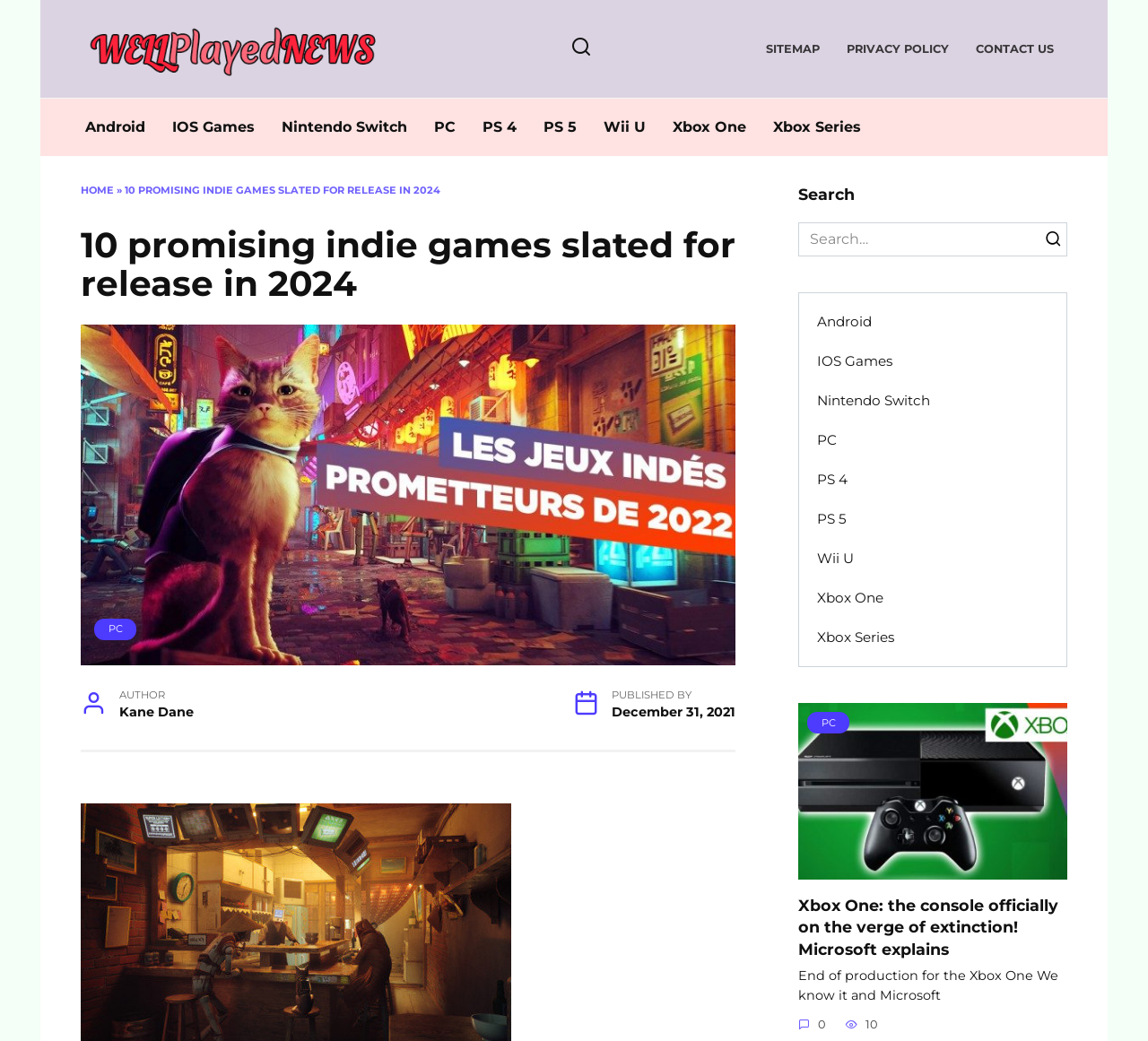Please identify the bounding box coordinates of where to click in order to follow the instruction: "Search for something".

[0.695, 0.214, 0.93, 0.246]